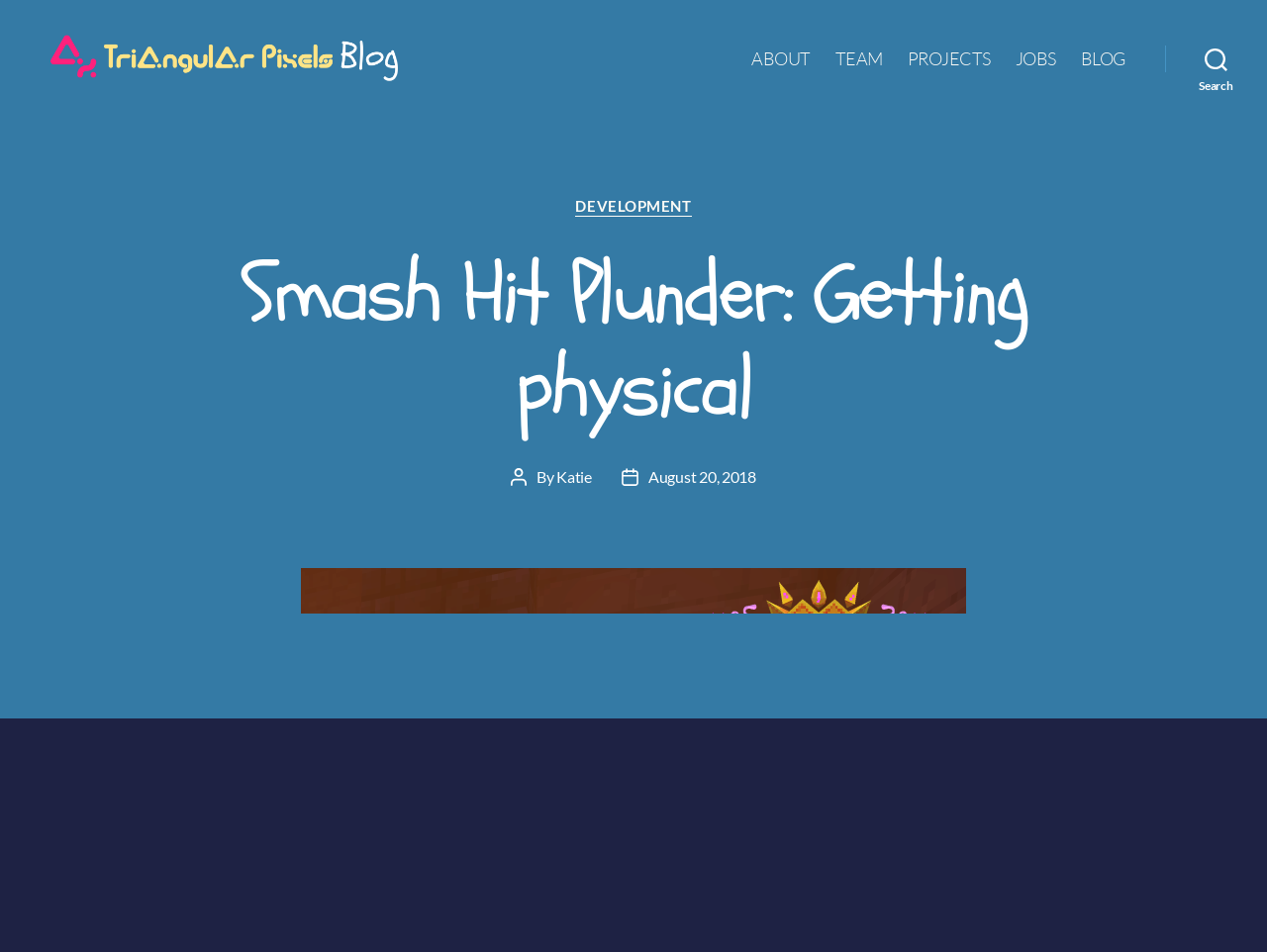Identify the bounding box coordinates of the part that should be clicked to carry out this instruction: "go to Triangular Pixels Blog".

[0.031, 0.029, 0.434, 0.123]